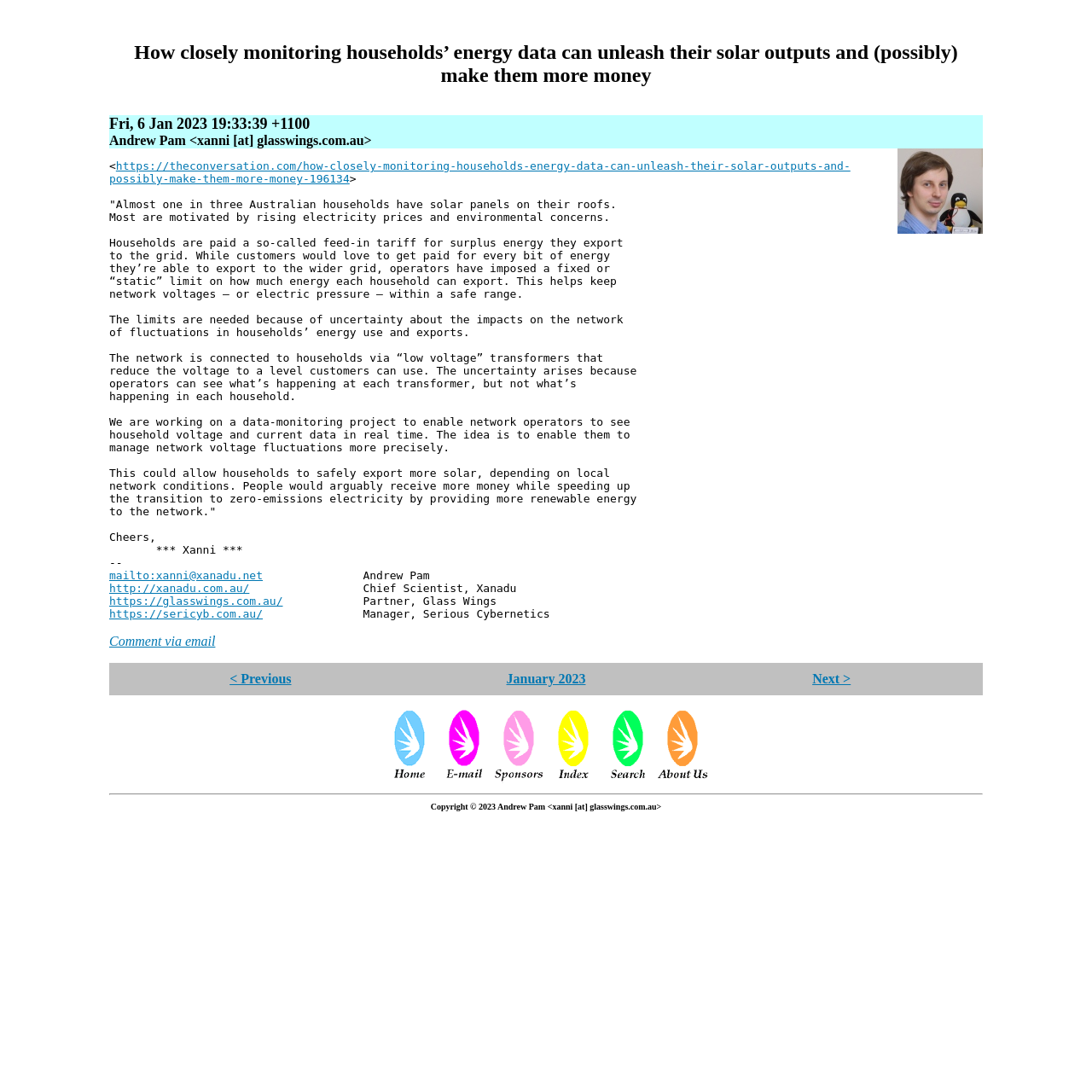Please identify the bounding box coordinates of the region to click in order to complete the given instruction: "Go to the home page". The coordinates should be four float numbers between 0 and 1, i.e., [left, top, right, bottom].

[0.352, 0.706, 0.398, 0.72]